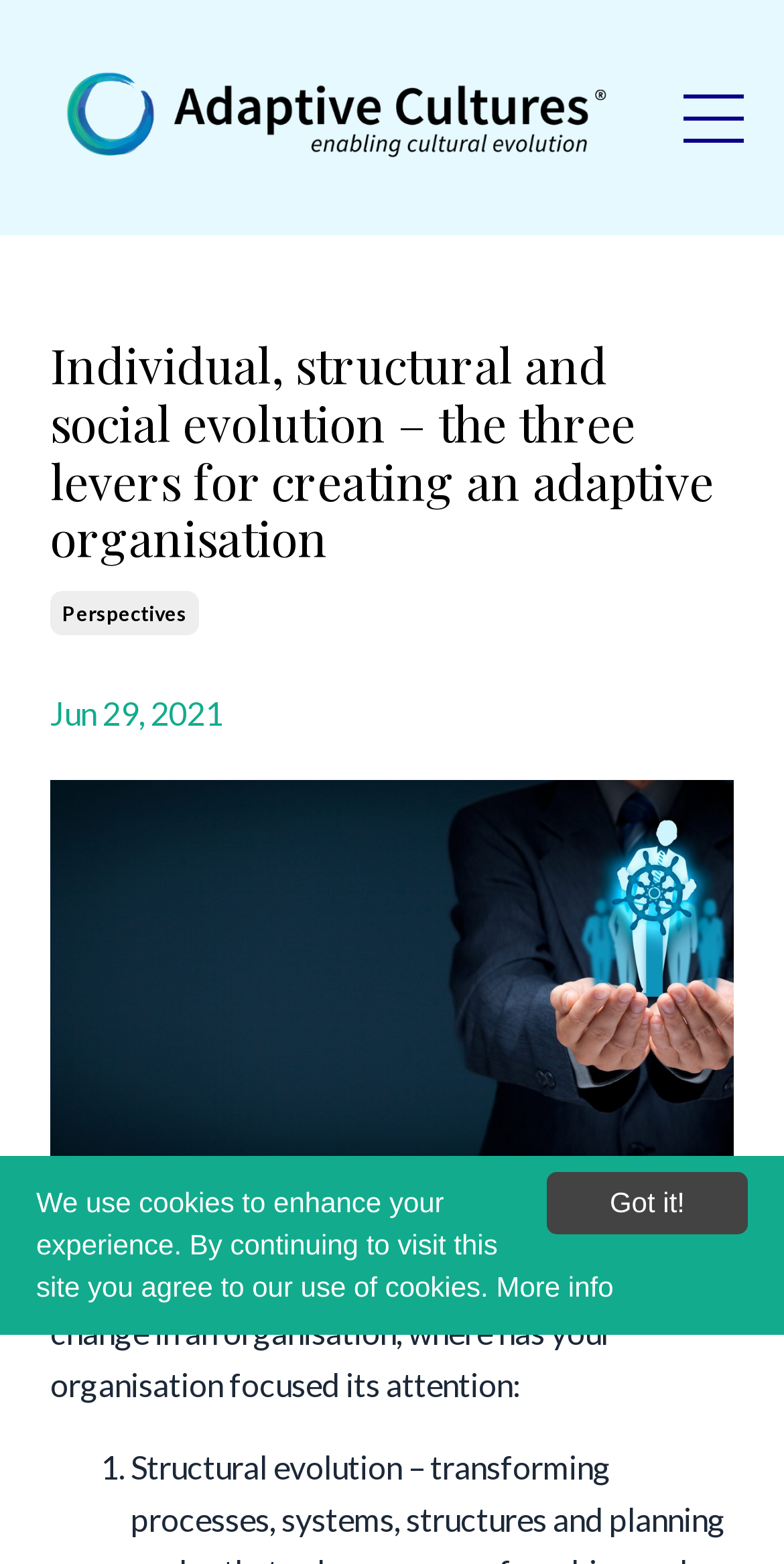Using the webpage screenshot, locate the HTML element that fits the following description and provide its bounding box: "alt="Header Logo"".

[0.051, 0.026, 0.821, 0.122]